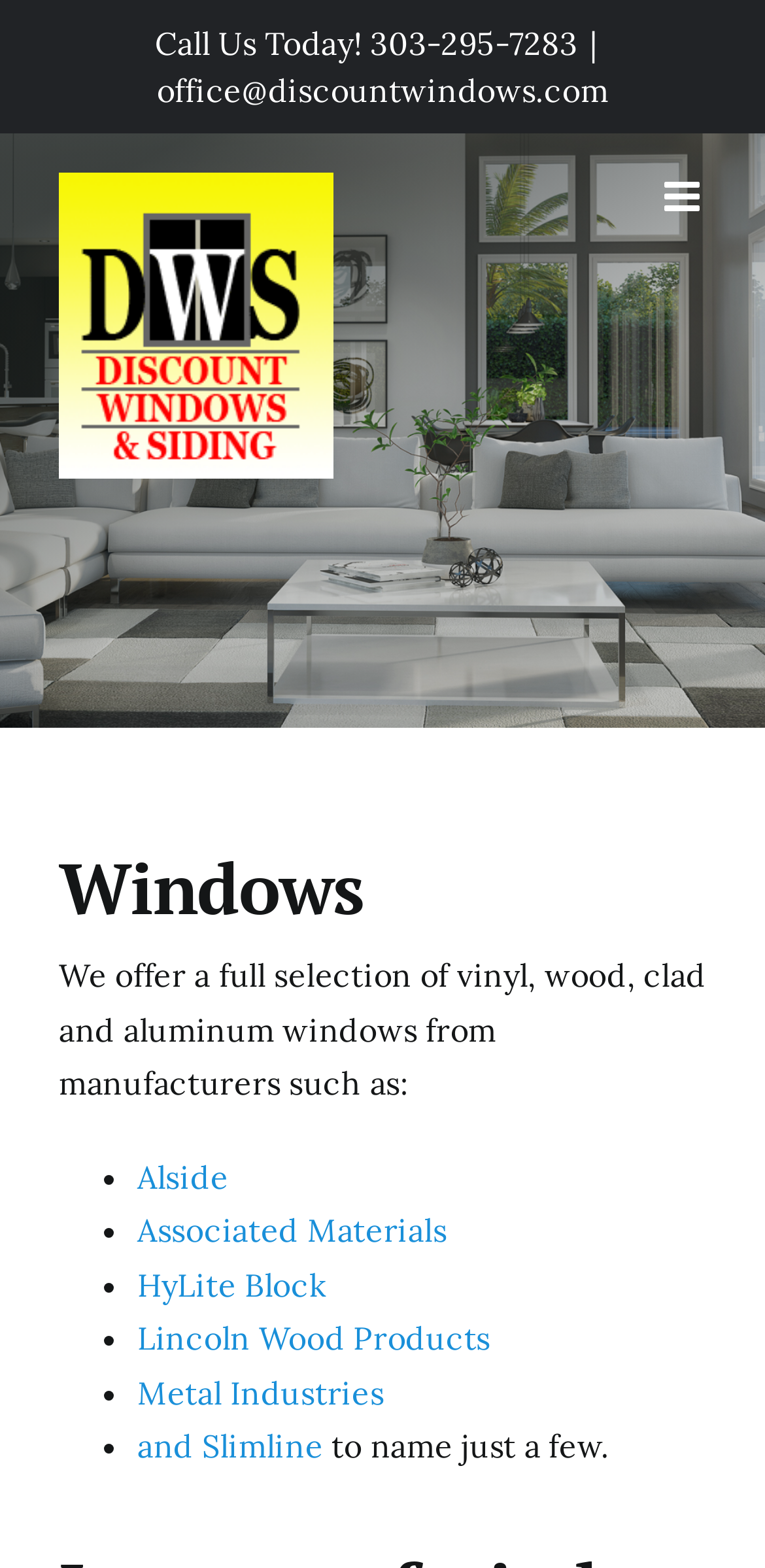From the screenshot, find the bounding box of the UI element matching this description: "HyLite Block". Supply the bounding box coordinates in the form [left, top, right, bottom], each a float between 0 and 1.

[0.179, 0.807, 0.428, 0.832]